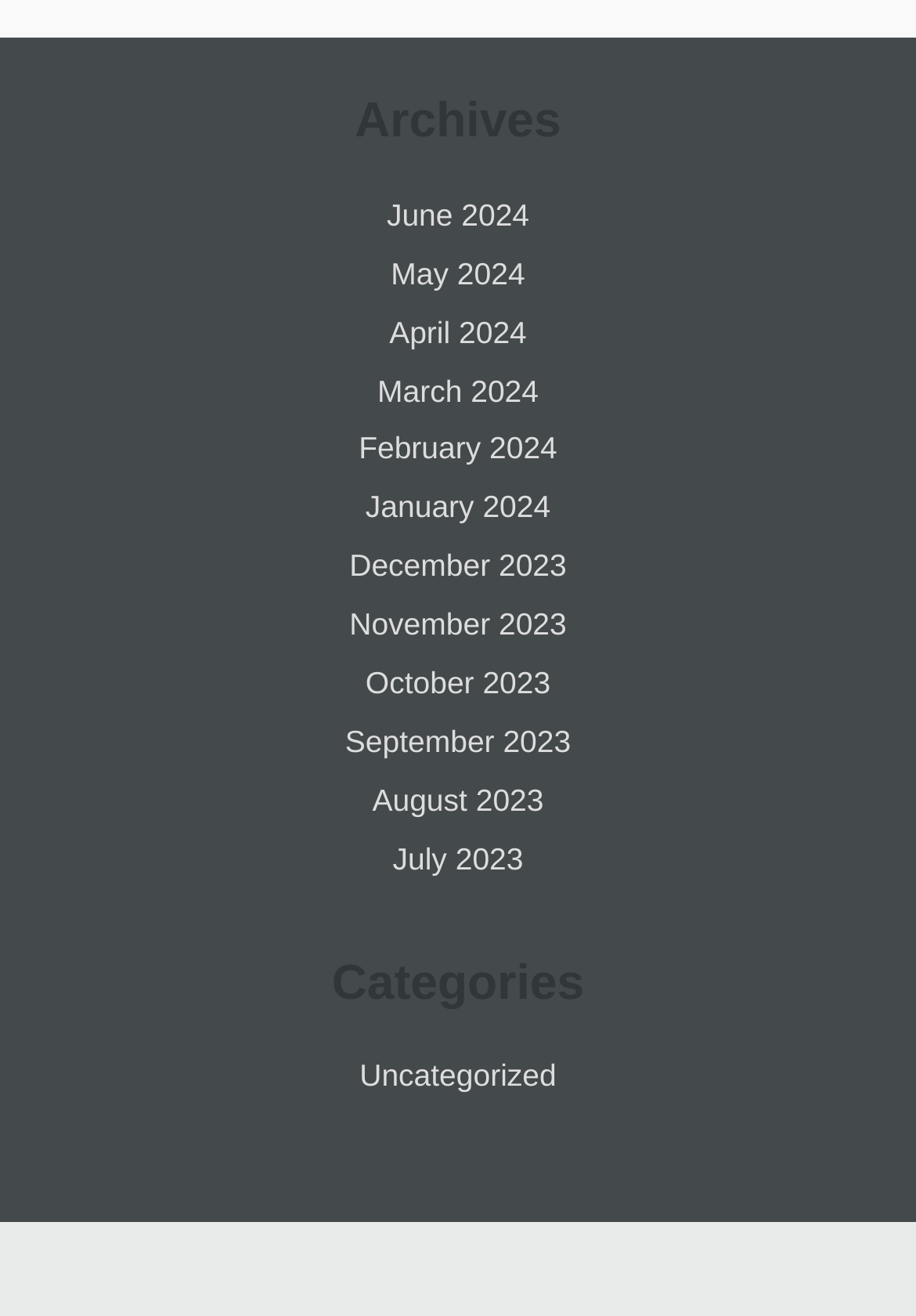What is the most recent archive?
Please respond to the question with a detailed and well-explained answer.

I determined the most recent archive by looking at the list of links under the 'Archives' heading. The links are organized in a chronological order, with the most recent one at the top. The topmost link is 'June 2024', which indicates that it is the most recent archive.